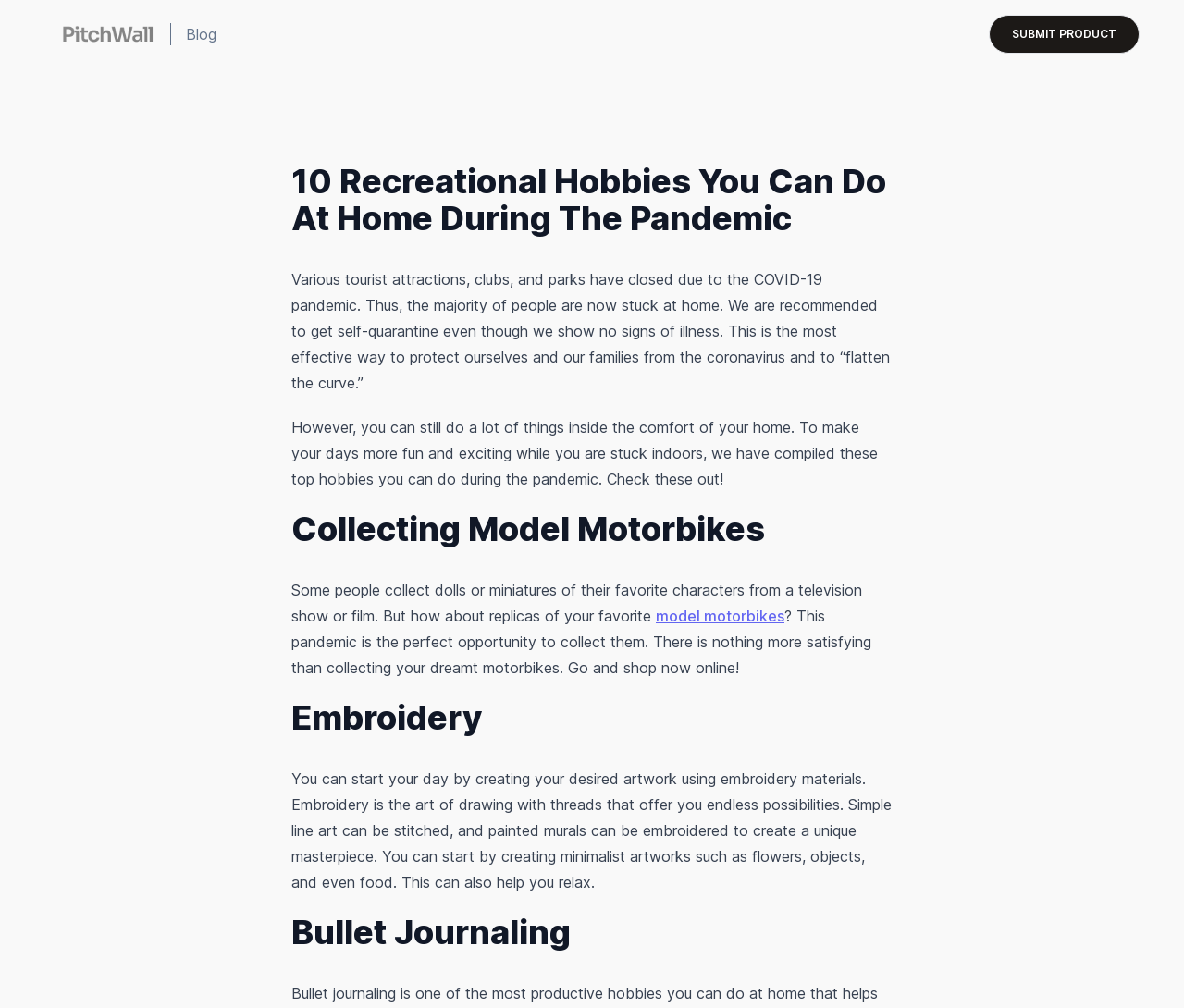What is embroidery described as?
Examine the image and provide an in-depth answer to the question.

According to the webpage, embroidery is described as 'the art of drawing with threads that offer you endless possibilities', allowing users to create unique masterpieces.